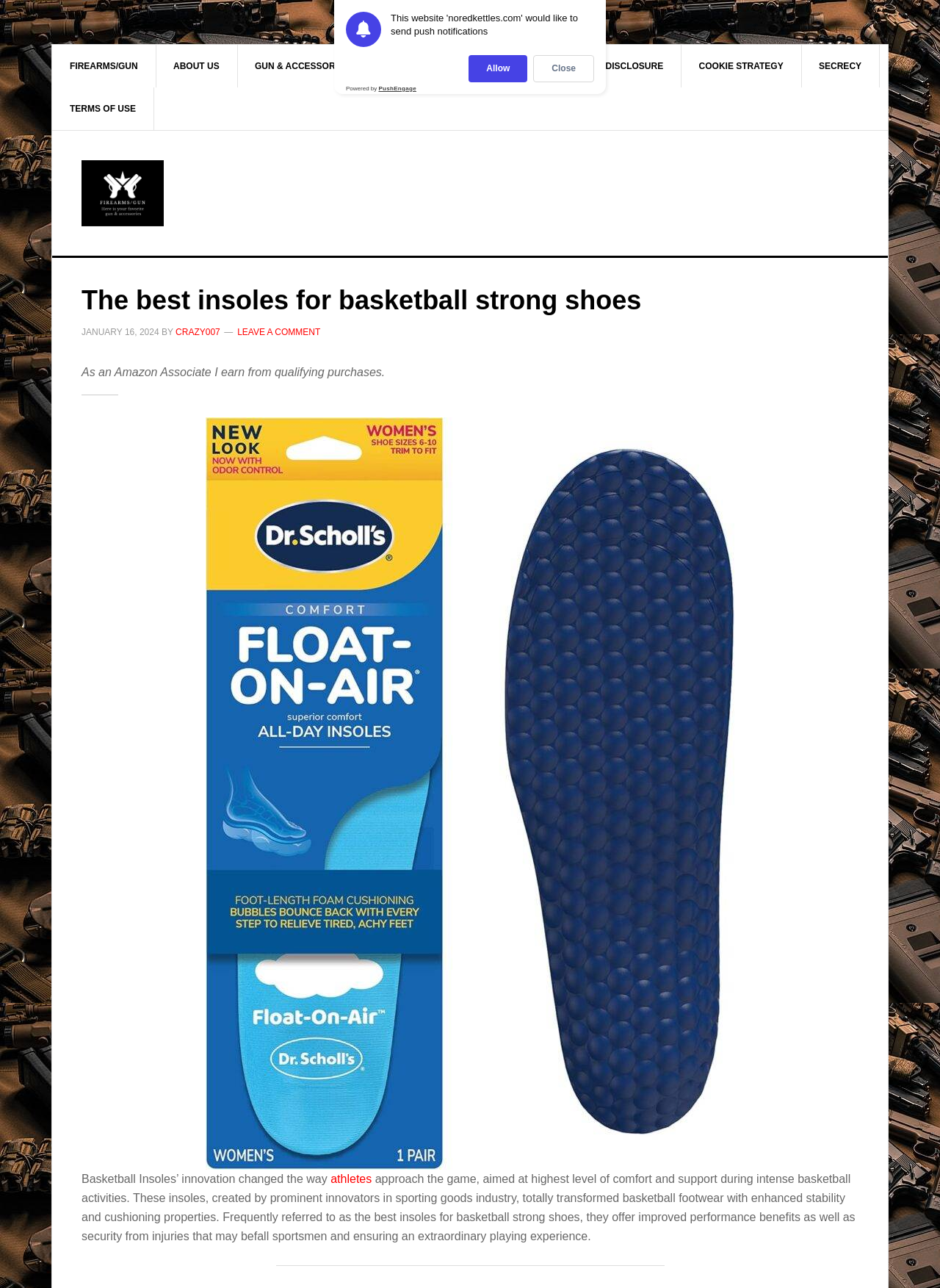Who is the author of the article?
Give a detailed response to the question by analyzing the screenshot.

The author of the article can be found in the link element, which is a child of the HeaderAsNonLandmark element. The link element displays the author's name as 'CRAZY007'.